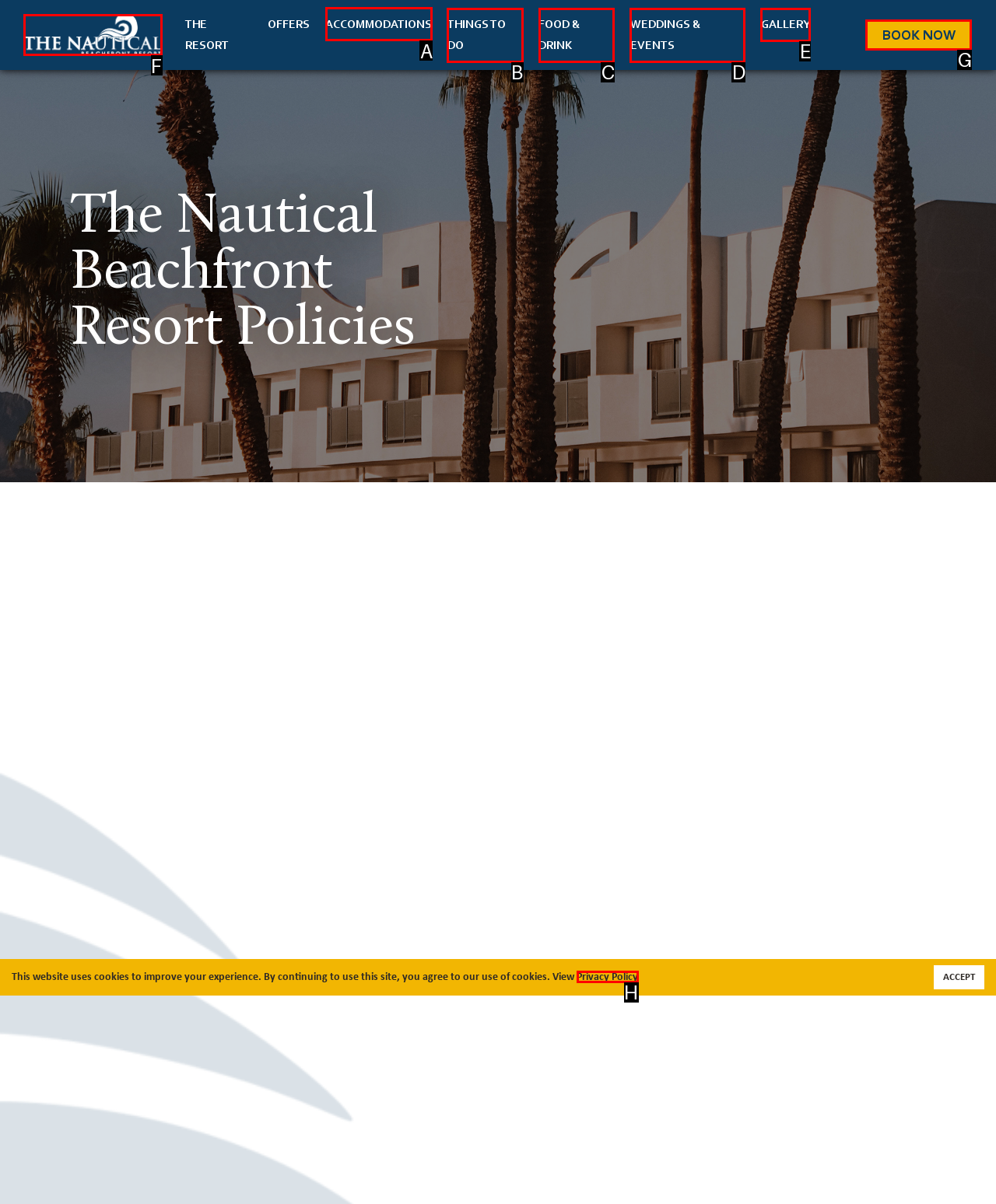Please indicate which option's letter corresponds to the task: Go to the accommodations page by examining the highlighted elements in the screenshot.

A